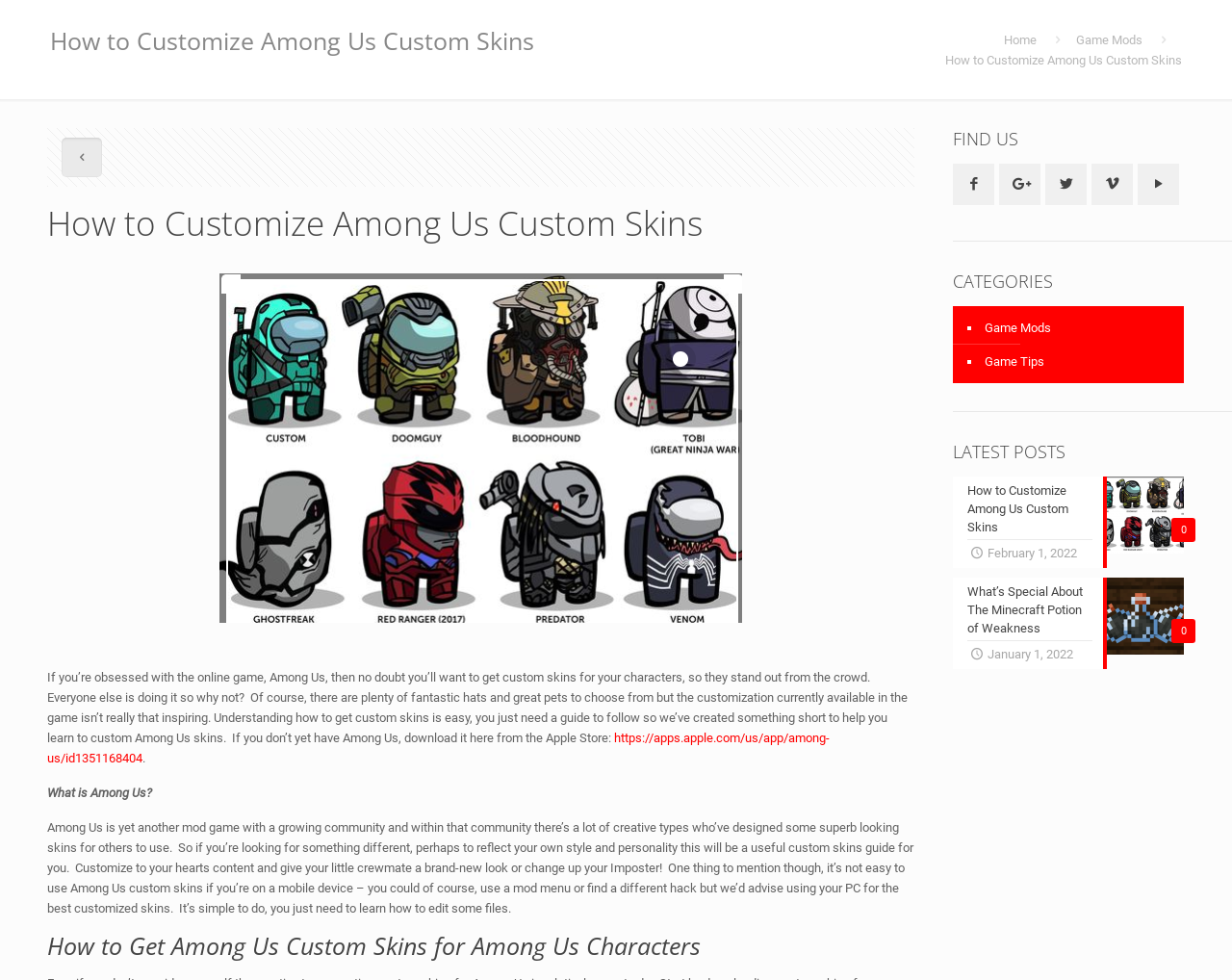Respond concisely with one word or phrase to the following query:
What is the category of the post 'among us custom skins'?

Game Mods